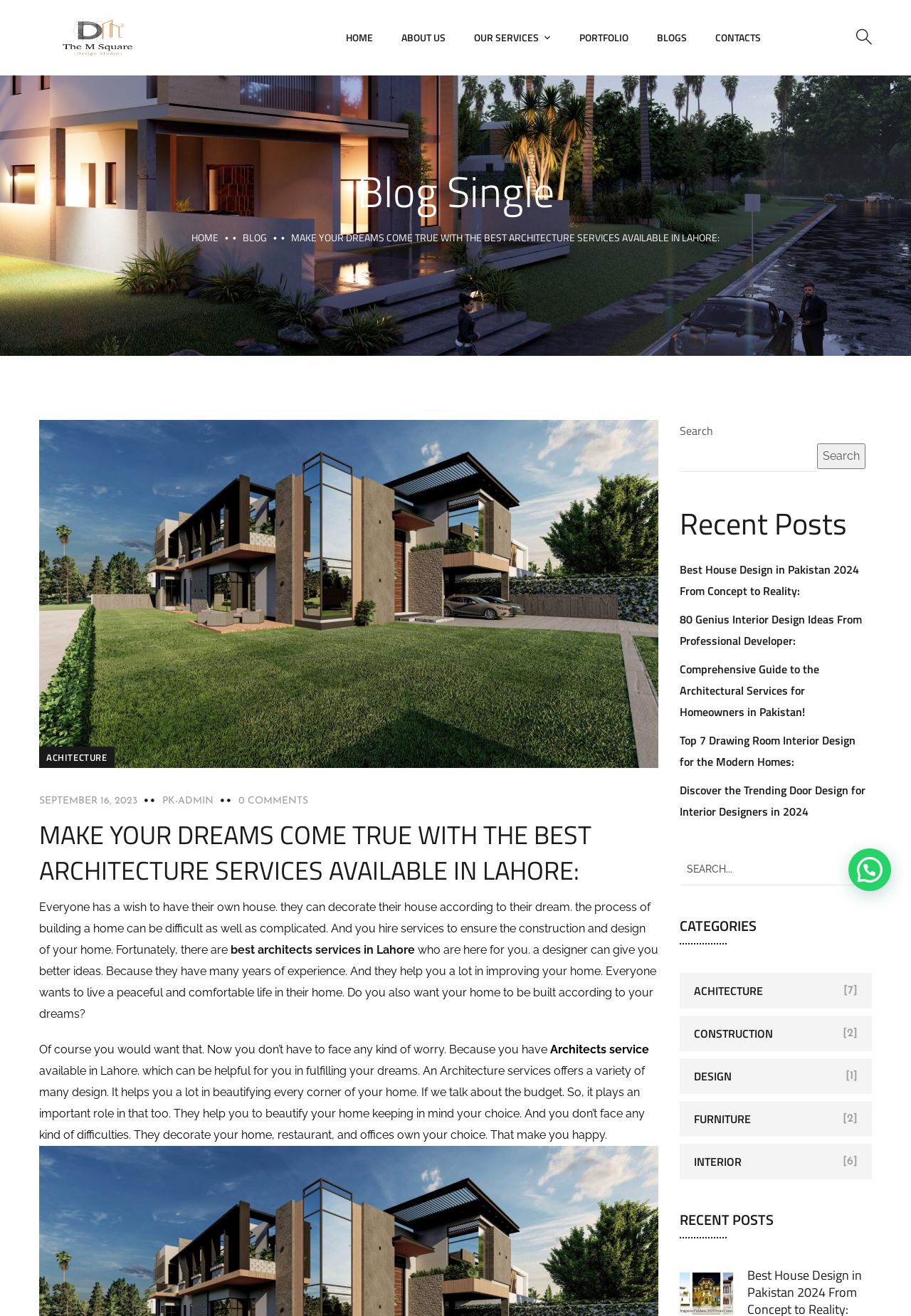What is the title of the latest blog post?
From the image, provide a succinct answer in one word or a short phrase.

House Designs in Pakistan